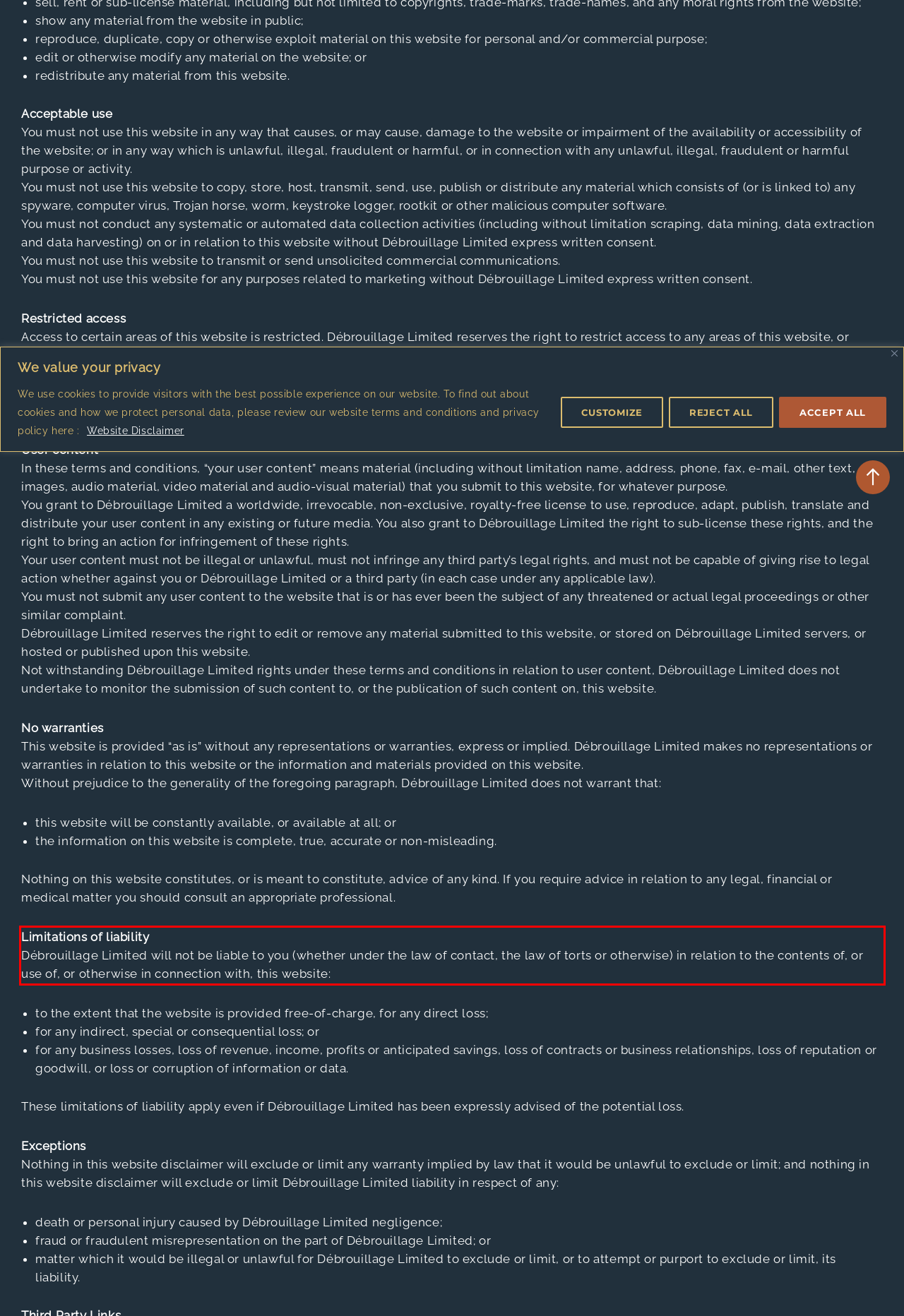Observe the screenshot of the webpage, locate the red bounding box, and extract the text content within it.

Limitations of liability Débrouillage Limited will not be liable to you (whether under the law of contact, the law of torts or otherwise) in relation to the contents of, or use of, or otherwise in connection with, this website: